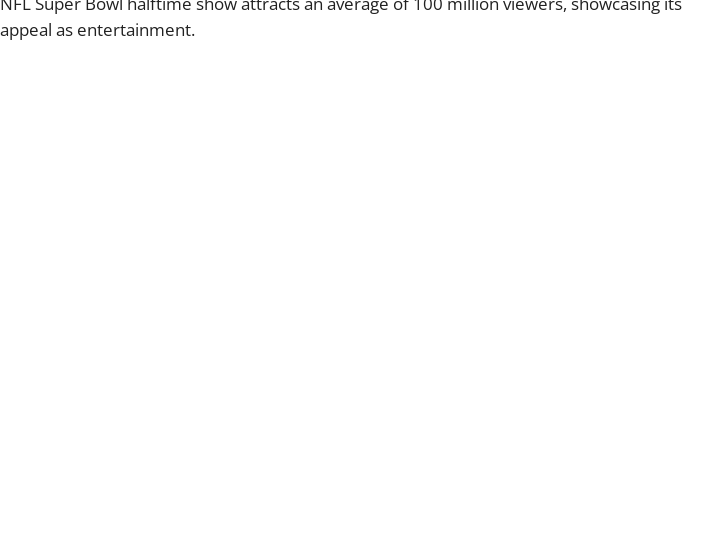Please provide a brief answer to the question using only one word or phrase: 
What is the average viewership of the NFL Super Bowl halftime show?

100 million